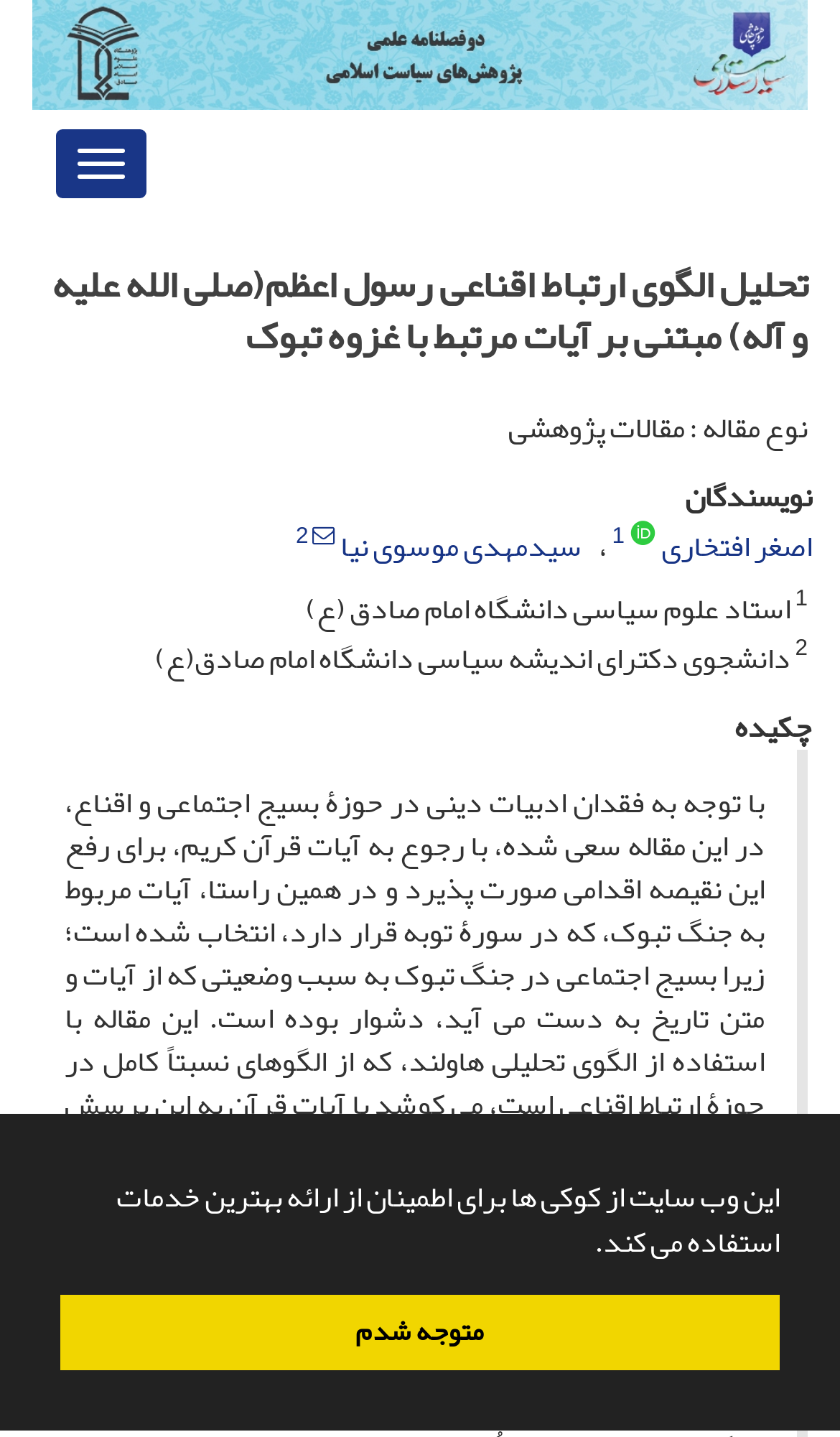What is the degree of the second author?
Use the screenshot to answer the question with a single word or phrase.

Ph.D. student